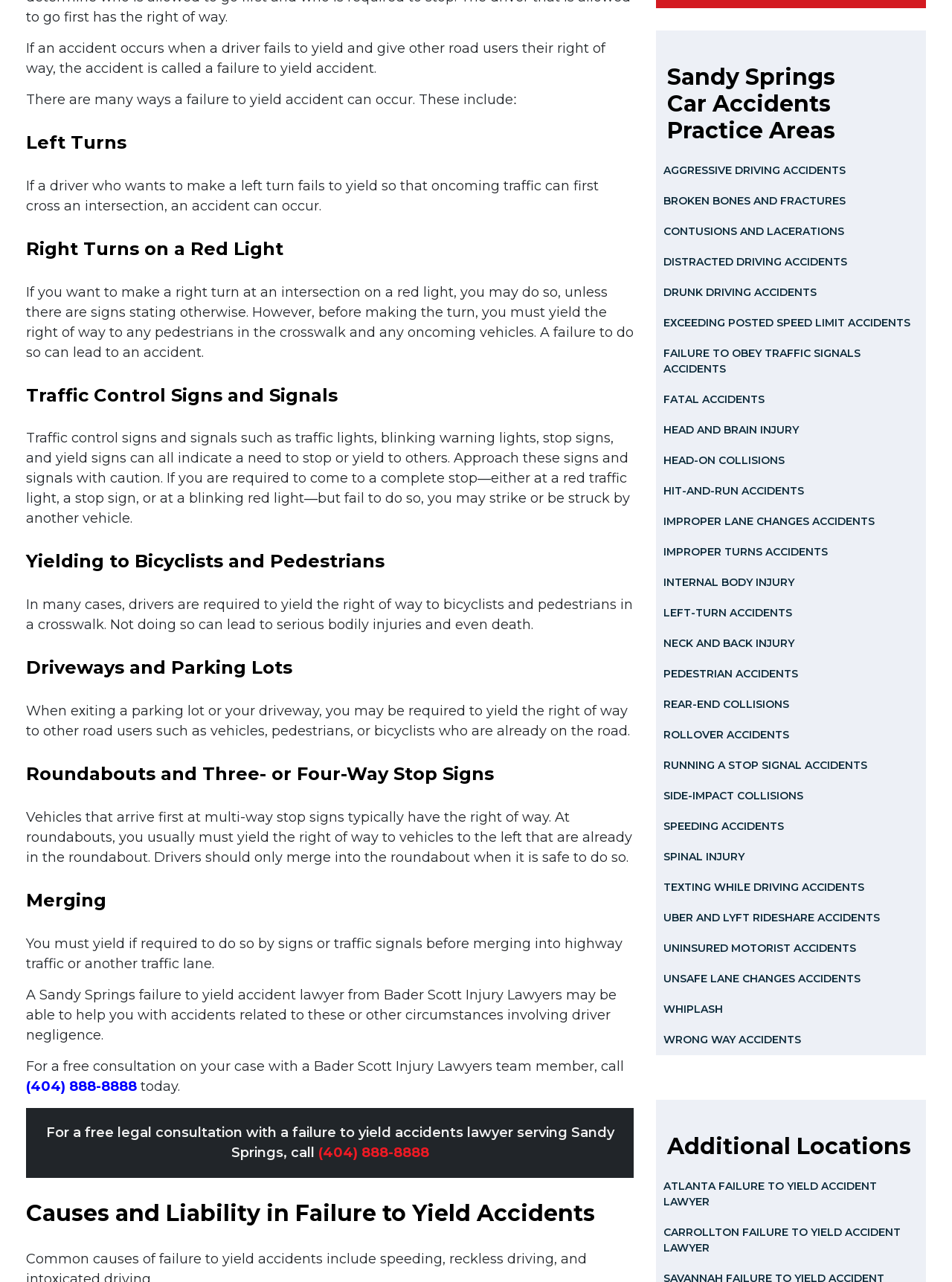What is a failure to yield accident?
From the details in the image, answer the question comprehensively.

Based on the webpage content, a failure to yield accident occurs when a driver fails to give other road users their right of way, leading to an accident. This is explained in the first paragraph of the webpage.